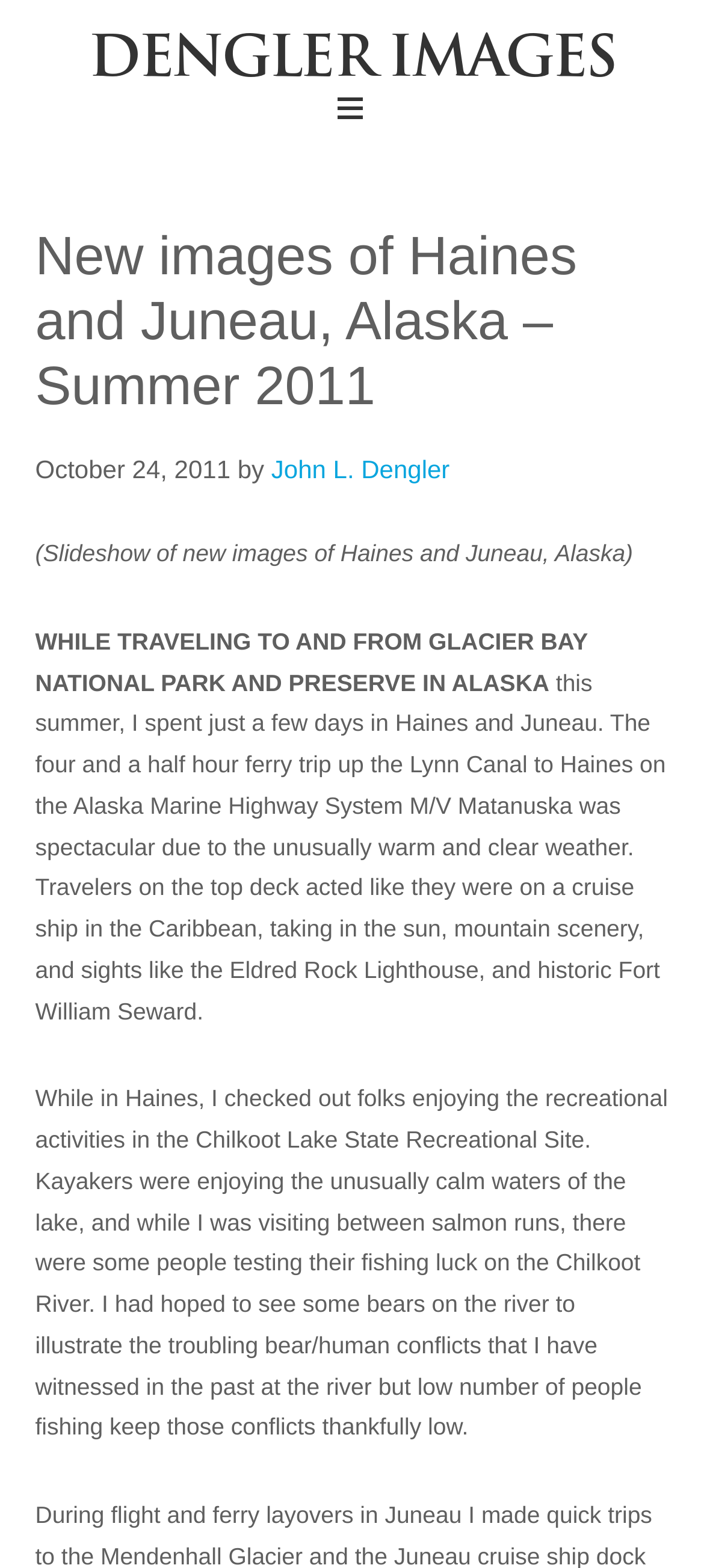Identify the bounding box of the HTML element described here: "John L. Dengler". Provide the coordinates as four float numbers between 0 and 1: [left, top, right, bottom].

[0.385, 0.29, 0.639, 0.308]